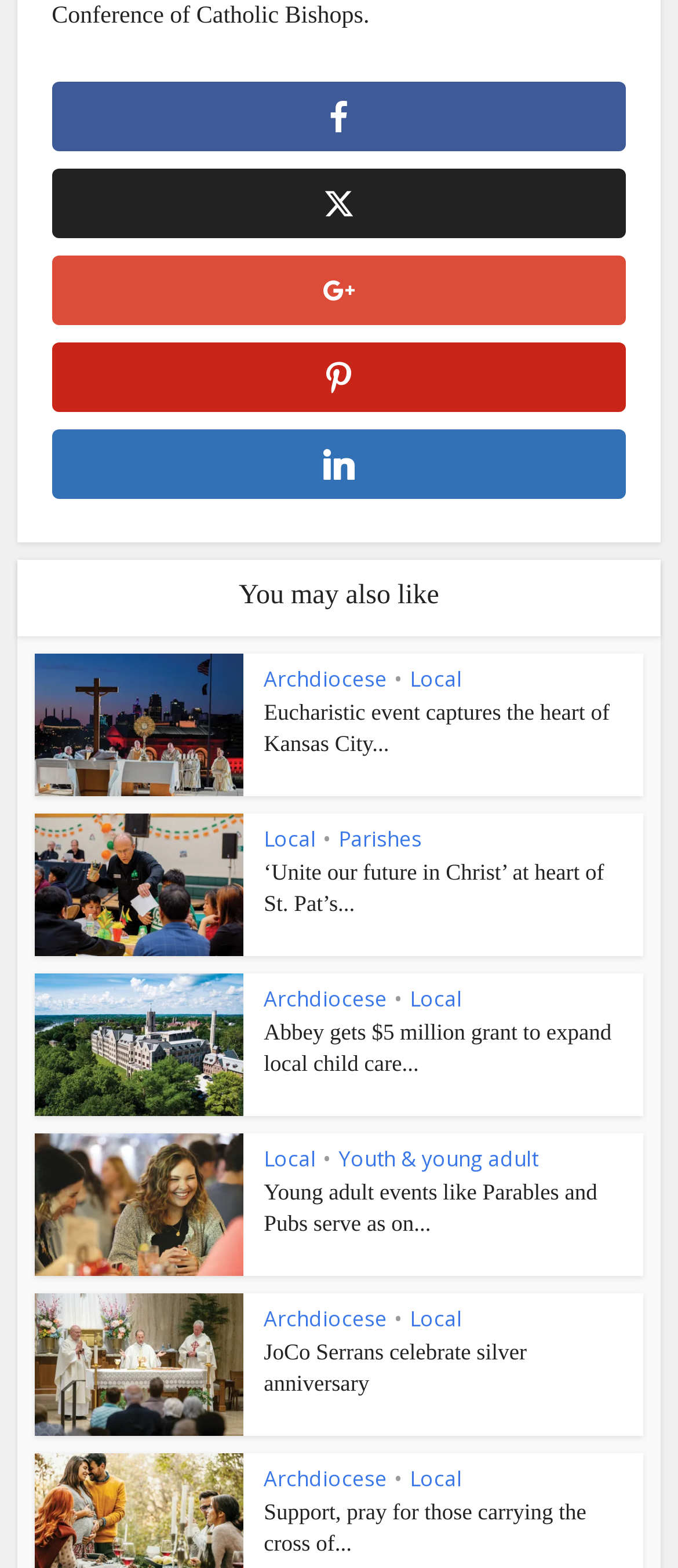Please provide the bounding box coordinate of the region that matches the element description: Clinton Newman. Coordinates should be in the format (top-left x, top-left y, bottom-right x, bottom-right y) and all values should be between 0 and 1.

None